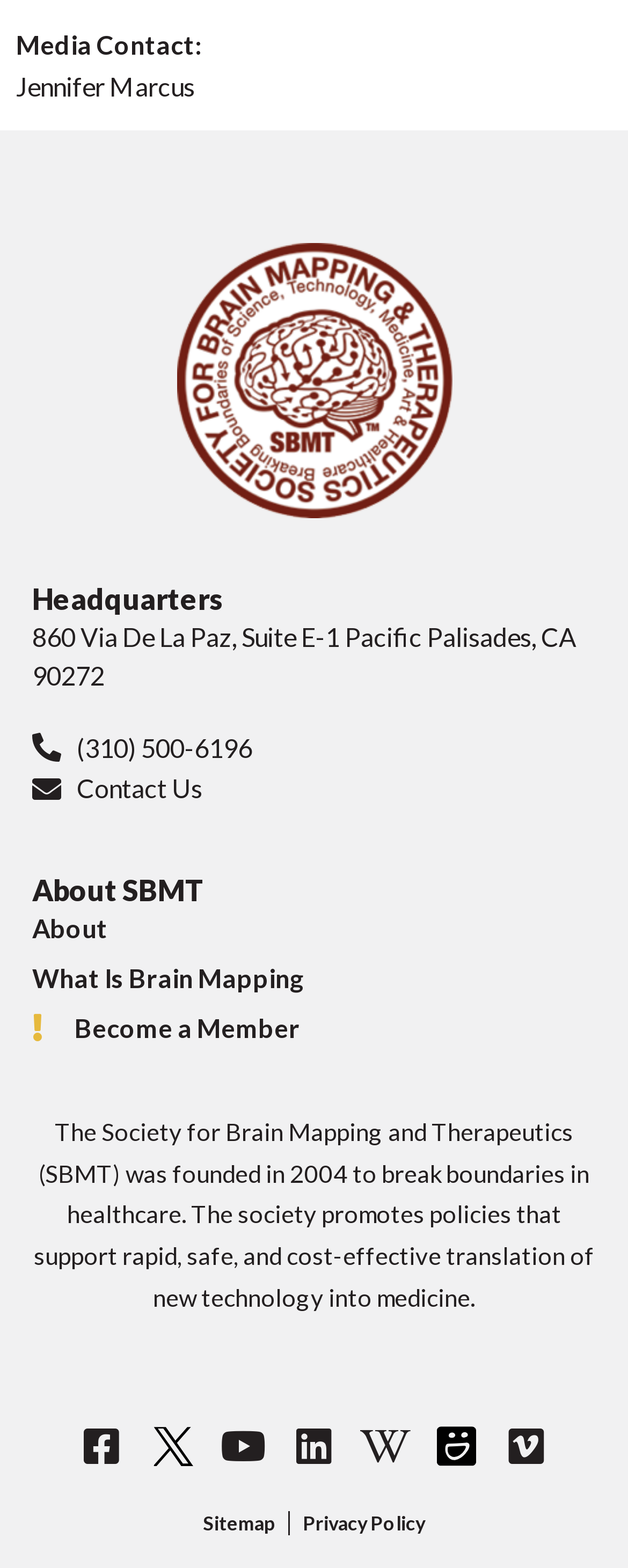What is the purpose of the Society for Brain Mapping and Therapeutics?
Please describe in detail the information shown in the image to answer the question.

The purpose of the Society for Brain Mapping and Therapeutics is mentioned in the static text element which describes the society as 'founded in 2004 to break boundaries in healthcare'.